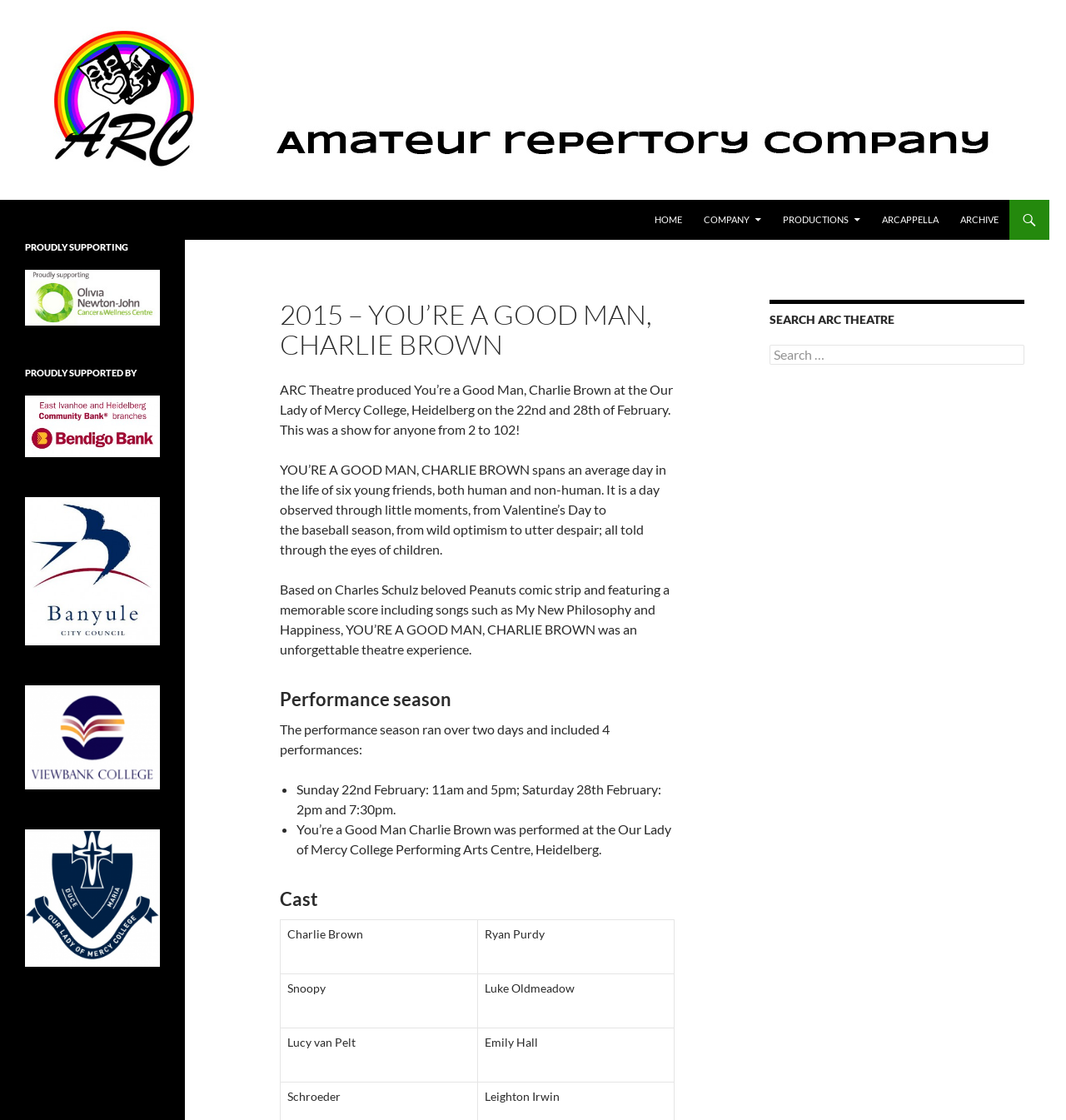Please find the bounding box coordinates of the element's region to be clicked to carry out this instruction: "Check CAST".

[0.262, 0.794, 0.633, 0.812]